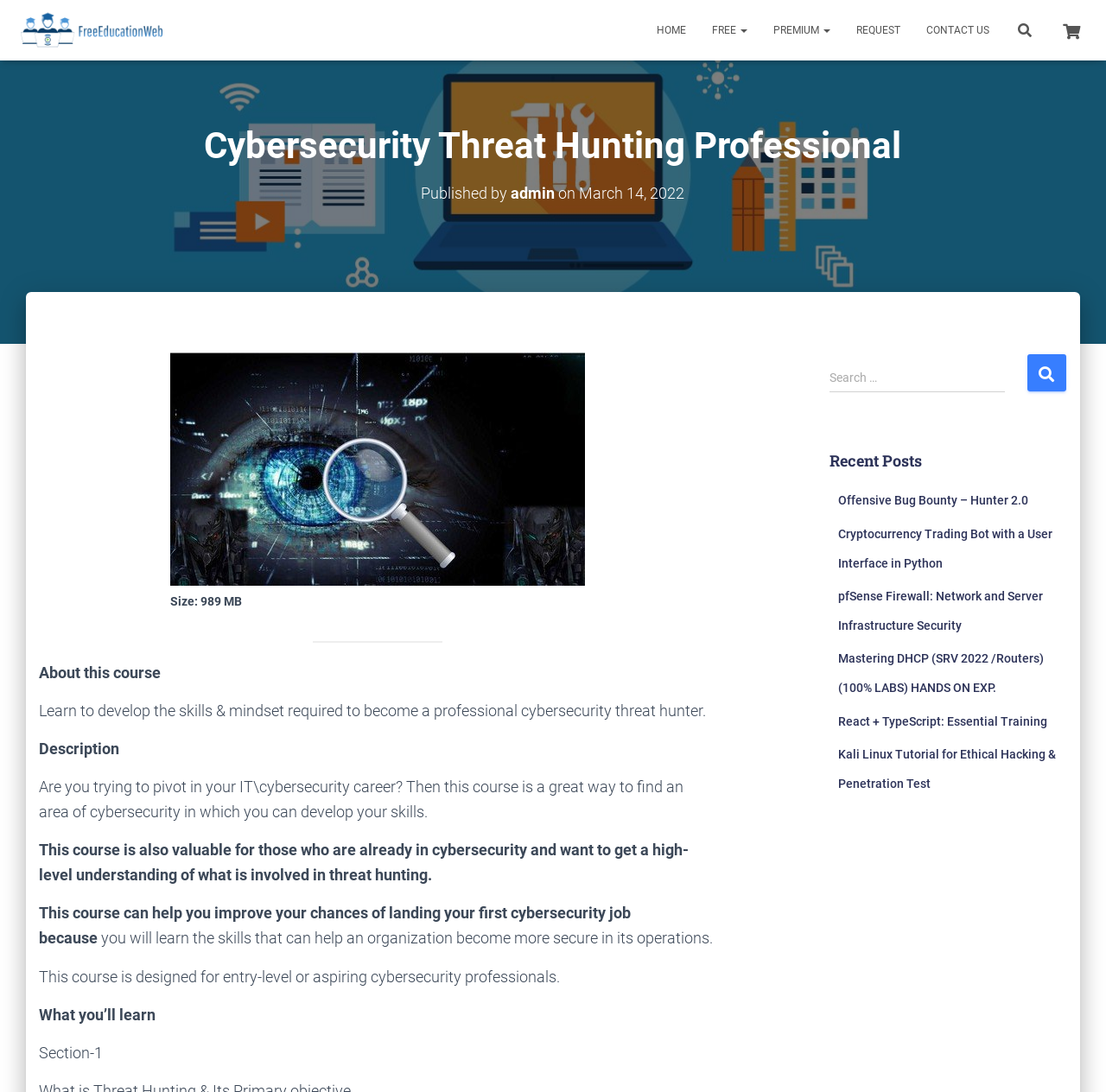Please provide the bounding box coordinate of the region that matches the element description: The Long and Winding Road. Coordinates should be in the format (top-left x, top-left y, bottom-right x, bottom-right y) and all values should be between 0 and 1.

None